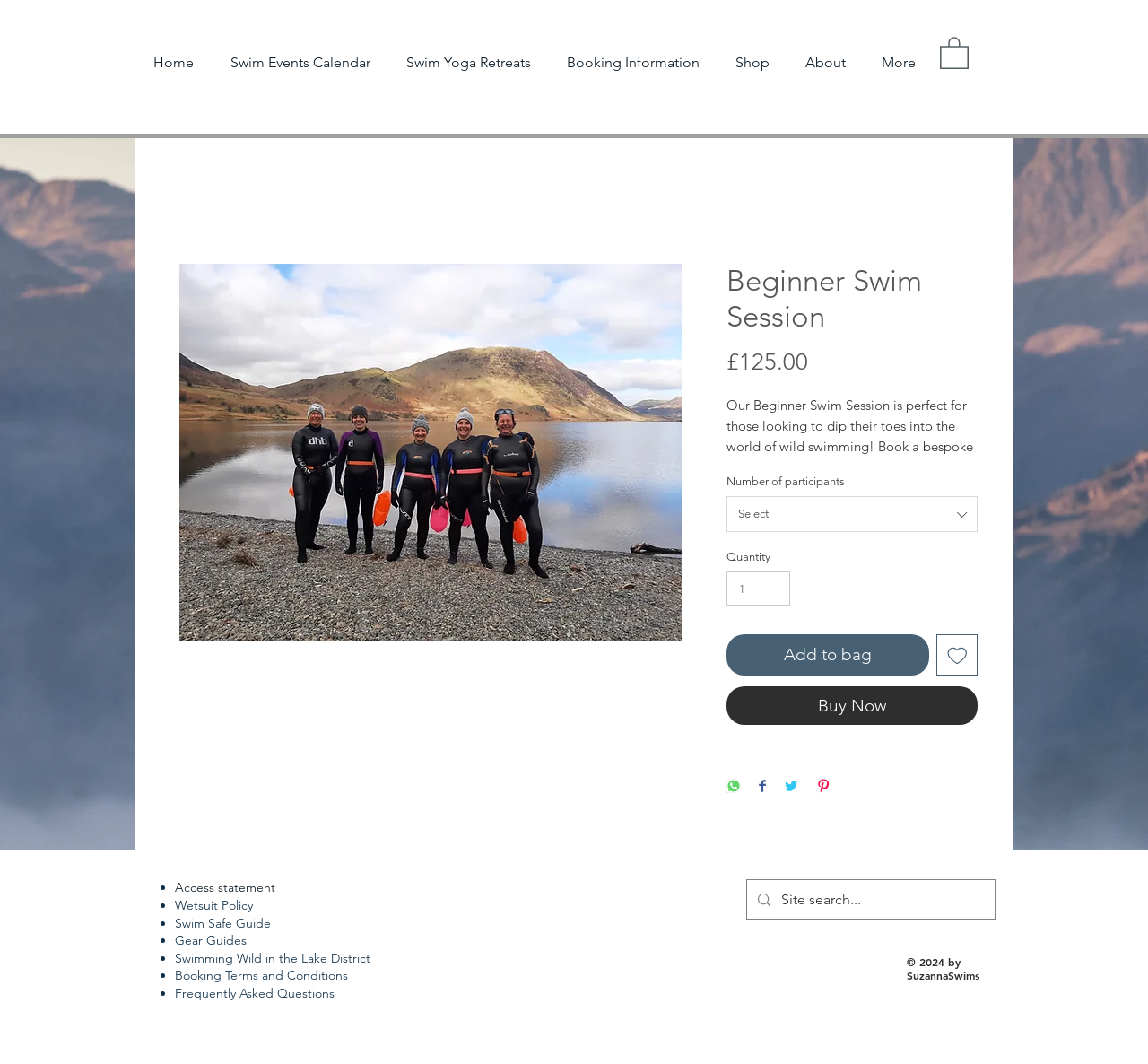Please identify the bounding box coordinates of where to click in order to follow the instruction: "Book a 'Beginner Swim Session'".

[0.633, 0.596, 0.809, 0.635]